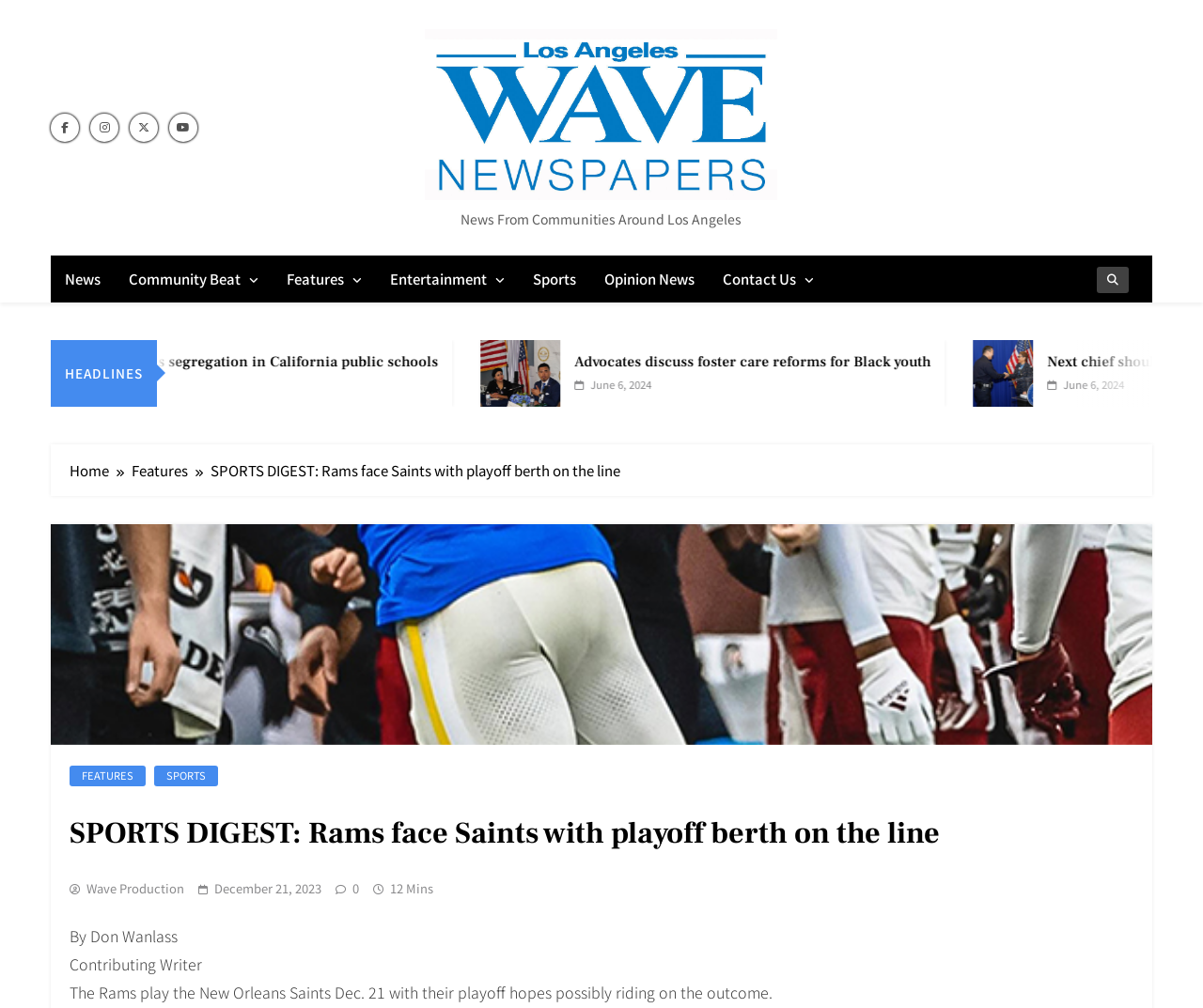Can you specify the bounding box coordinates of the area that needs to be clicked to fulfill the following instruction: "Go to the Home page"?

[0.058, 0.457, 0.109, 0.478]